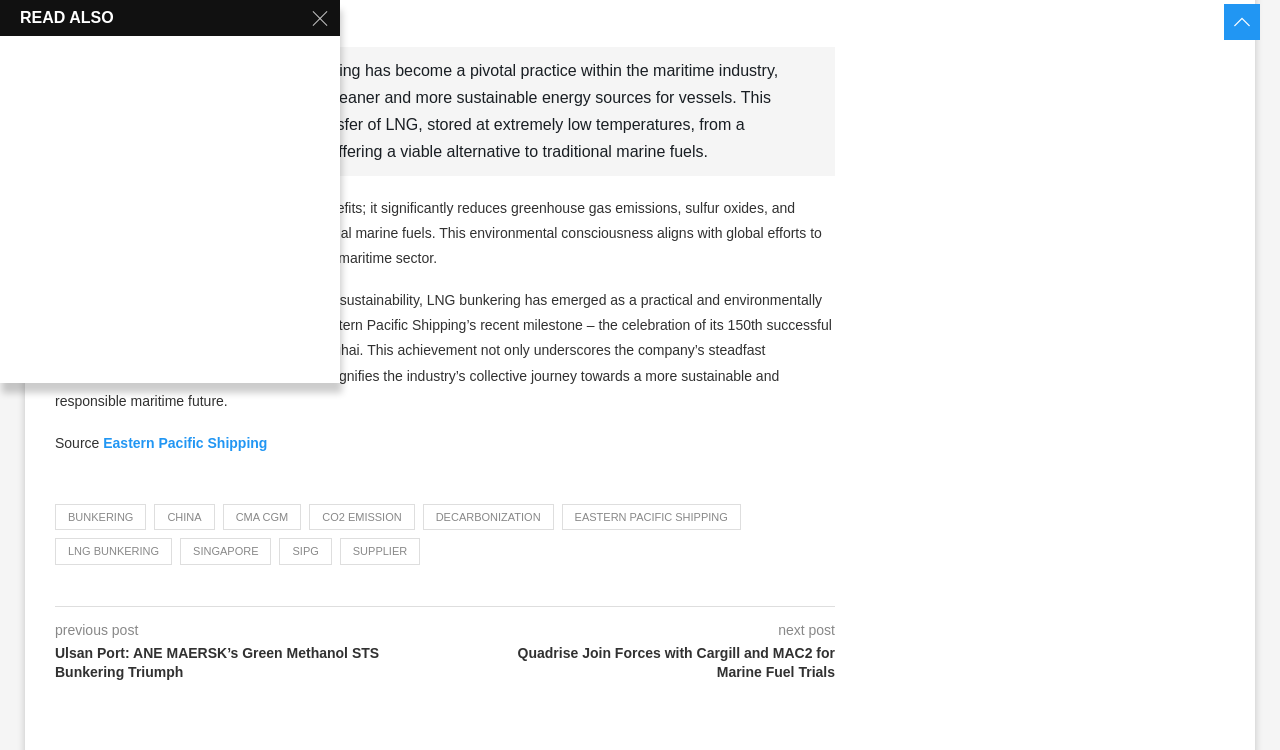What is the title of the previous post?
Look at the image and provide a short answer using one word or a phrase.

Ulsan Port: ANE MAERSK’s Green Methanol STS Bunkering Triumph